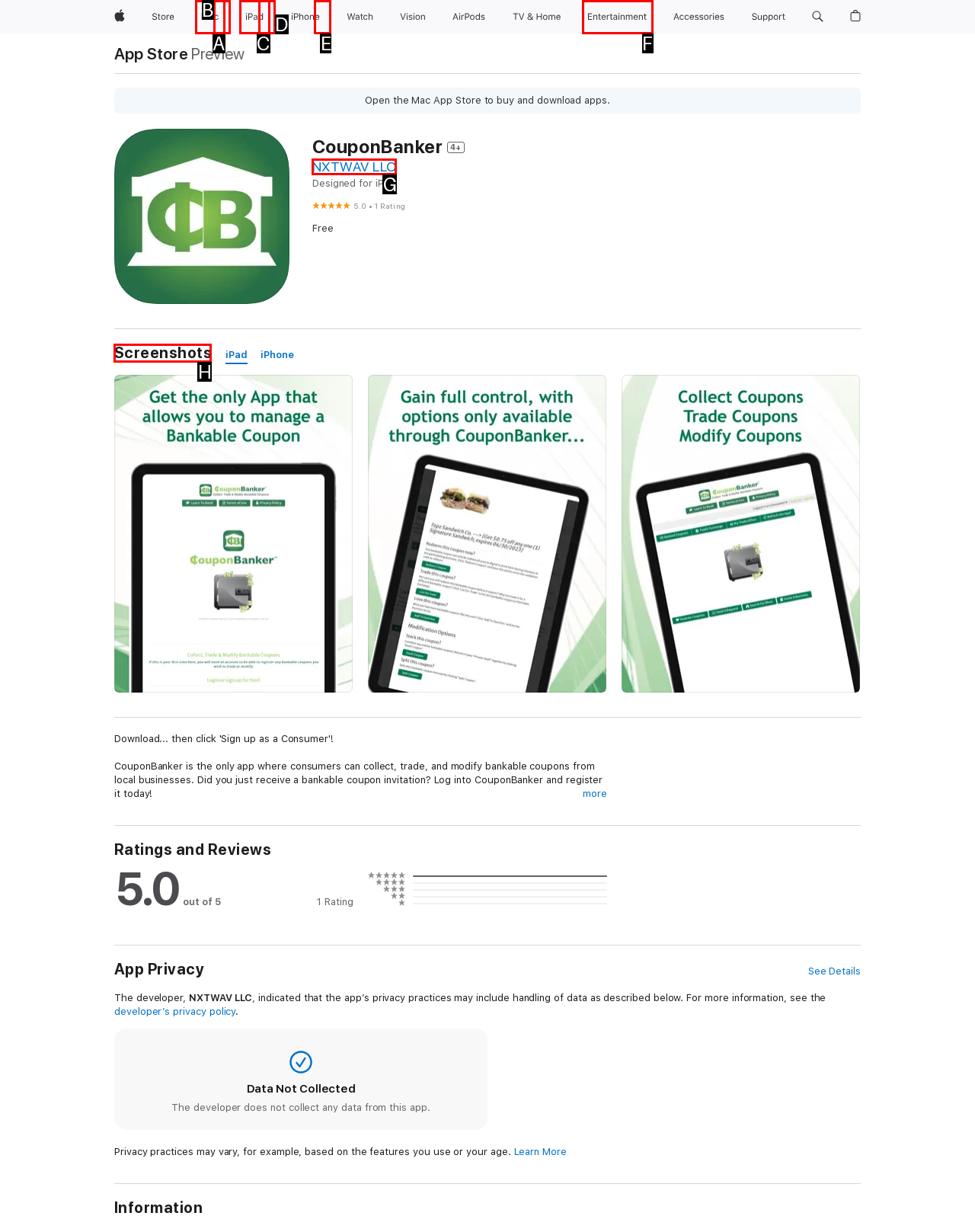Choose the letter of the option you need to click to Learn more about Screenshots. Answer with the letter only.

H